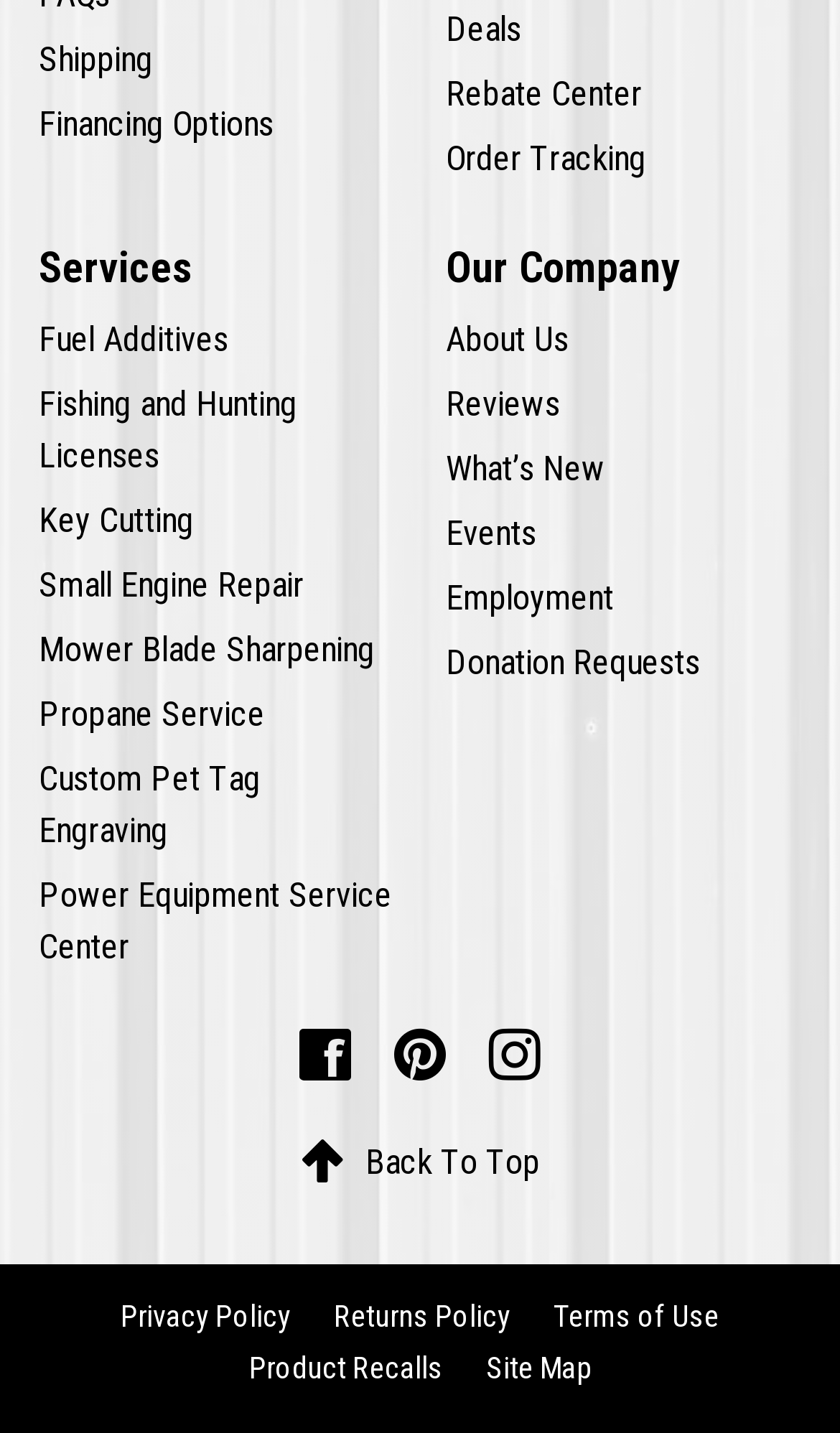Show the bounding box coordinates of the element that should be clicked to complete the task: "Learn about financing options".

[0.046, 0.071, 0.326, 0.101]